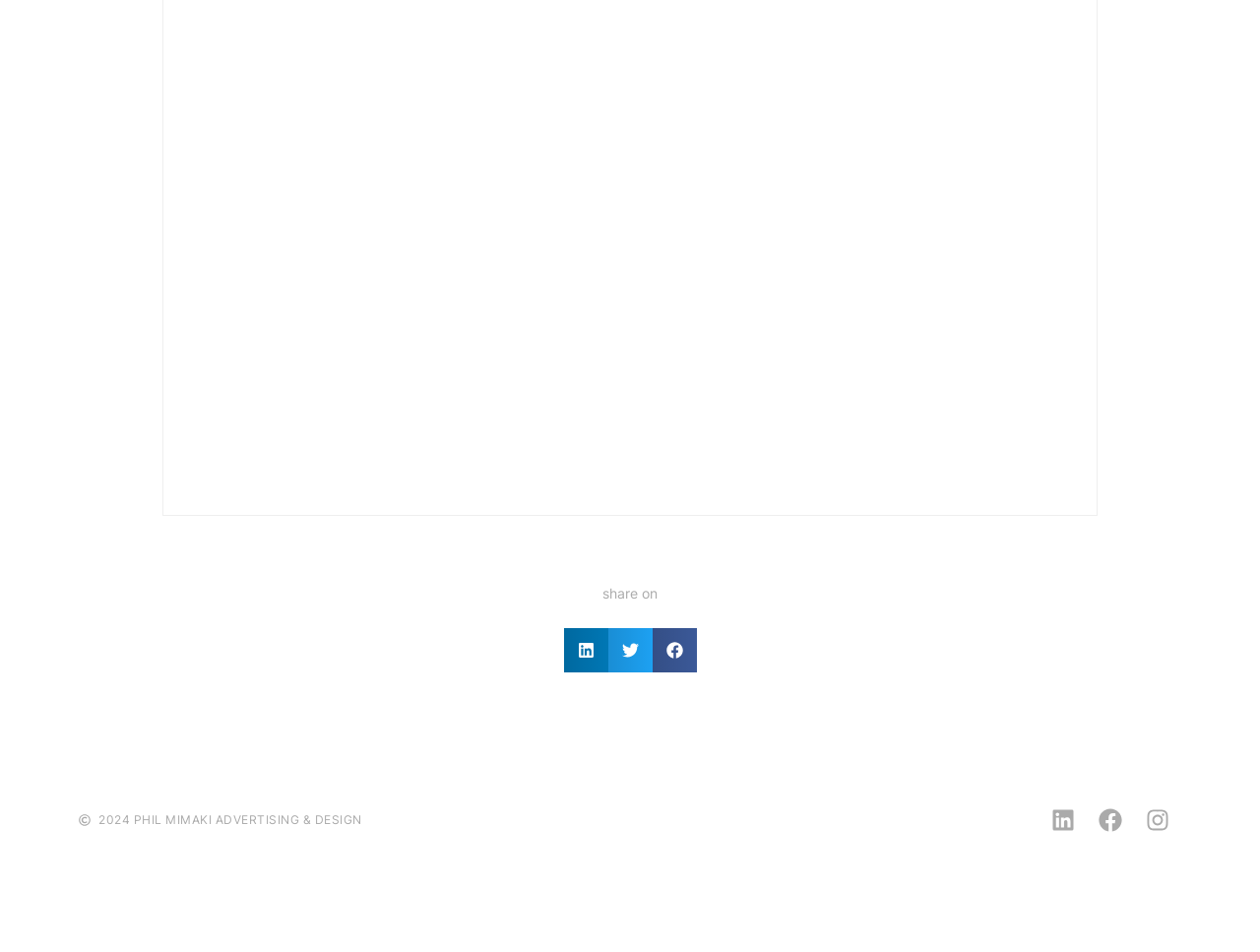What is the purpose of the buttons at the top of the webpage?
Refer to the image and give a detailed answer to the query.

The buttons at the top of the webpage are labeled 'Share on LinkedIn', 'Share on Twitter', and 'Share on Facebook', indicating that their purpose is to allow users to share content on these social media platforms.